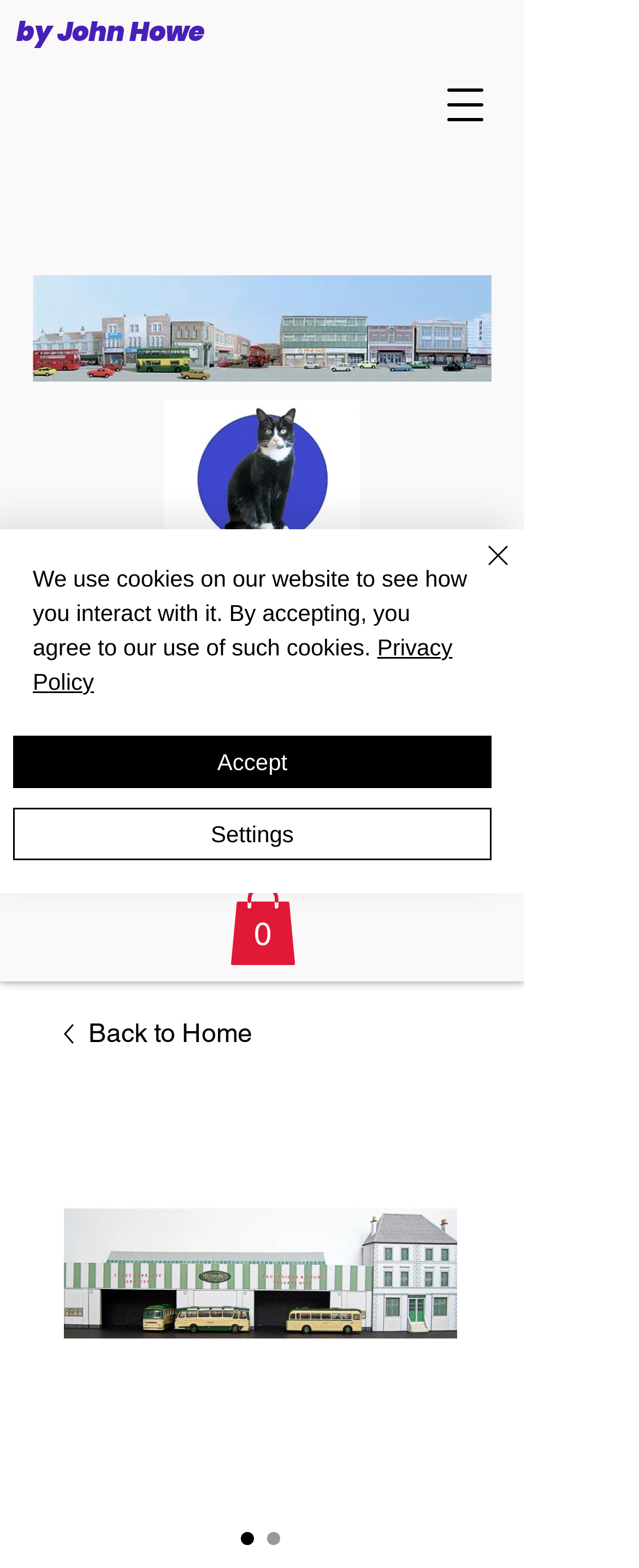How many radio buttons are there?
Answer with a single word or phrase, using the screenshot for reference.

2